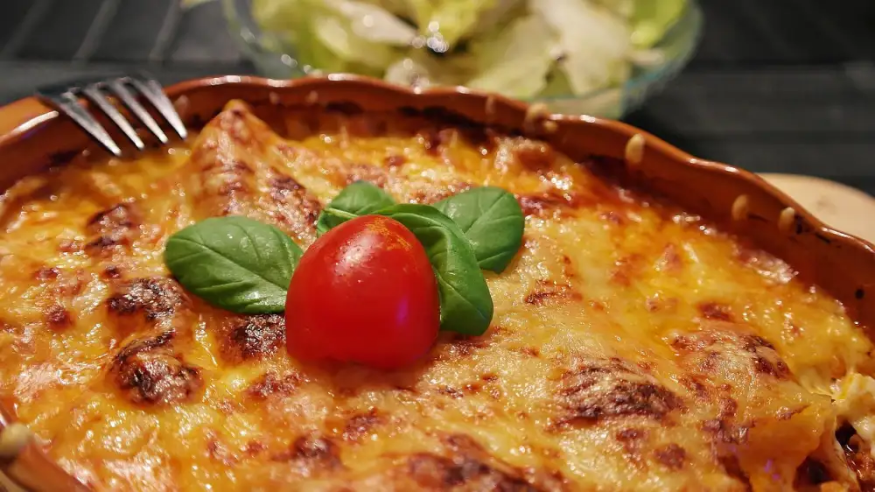Use a single word or phrase to answer the question: 
What is on top of the lasagne?

Cherry tomato and basil